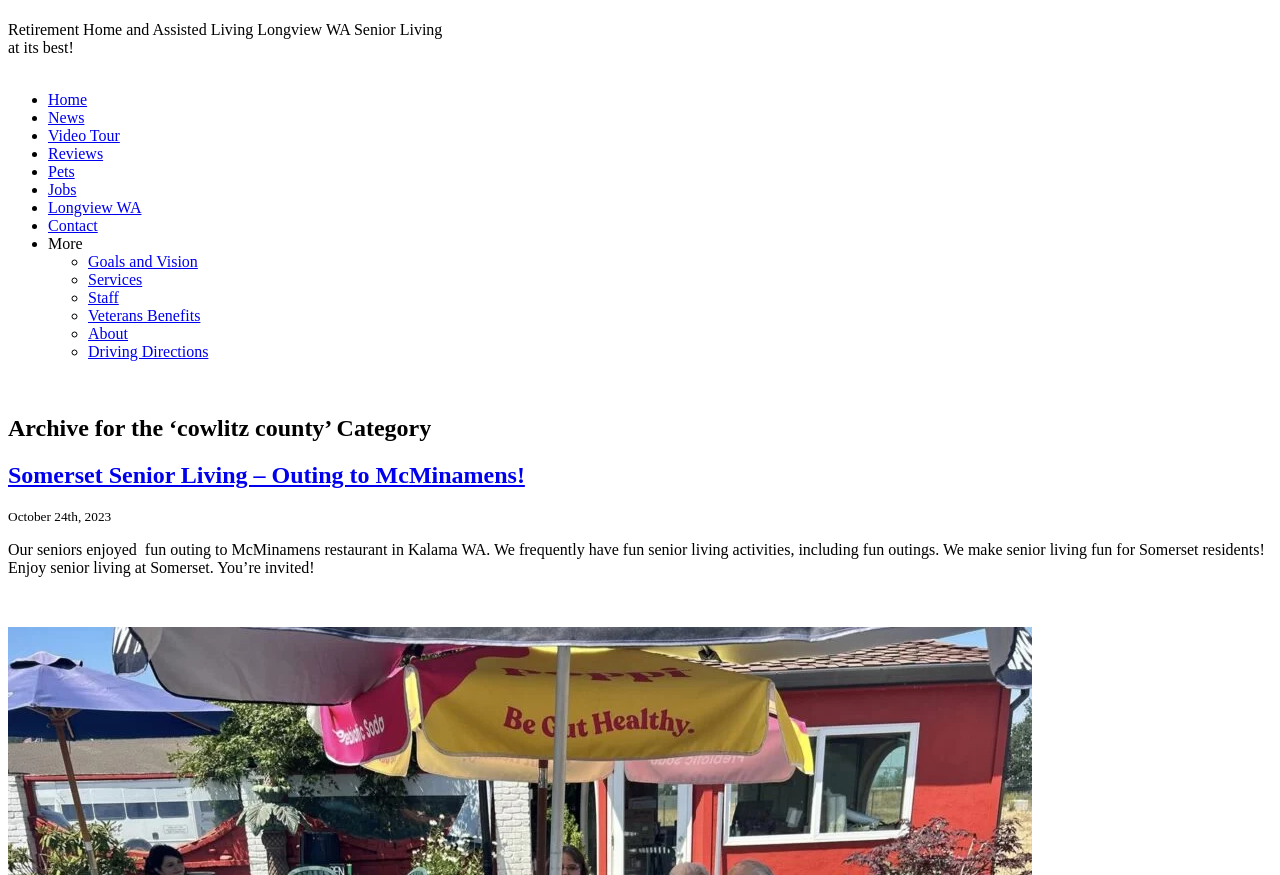Identify the bounding box coordinates of the section that should be clicked to achieve the task described: "Learn about Jobs".

[0.038, 0.207, 0.06, 0.227]